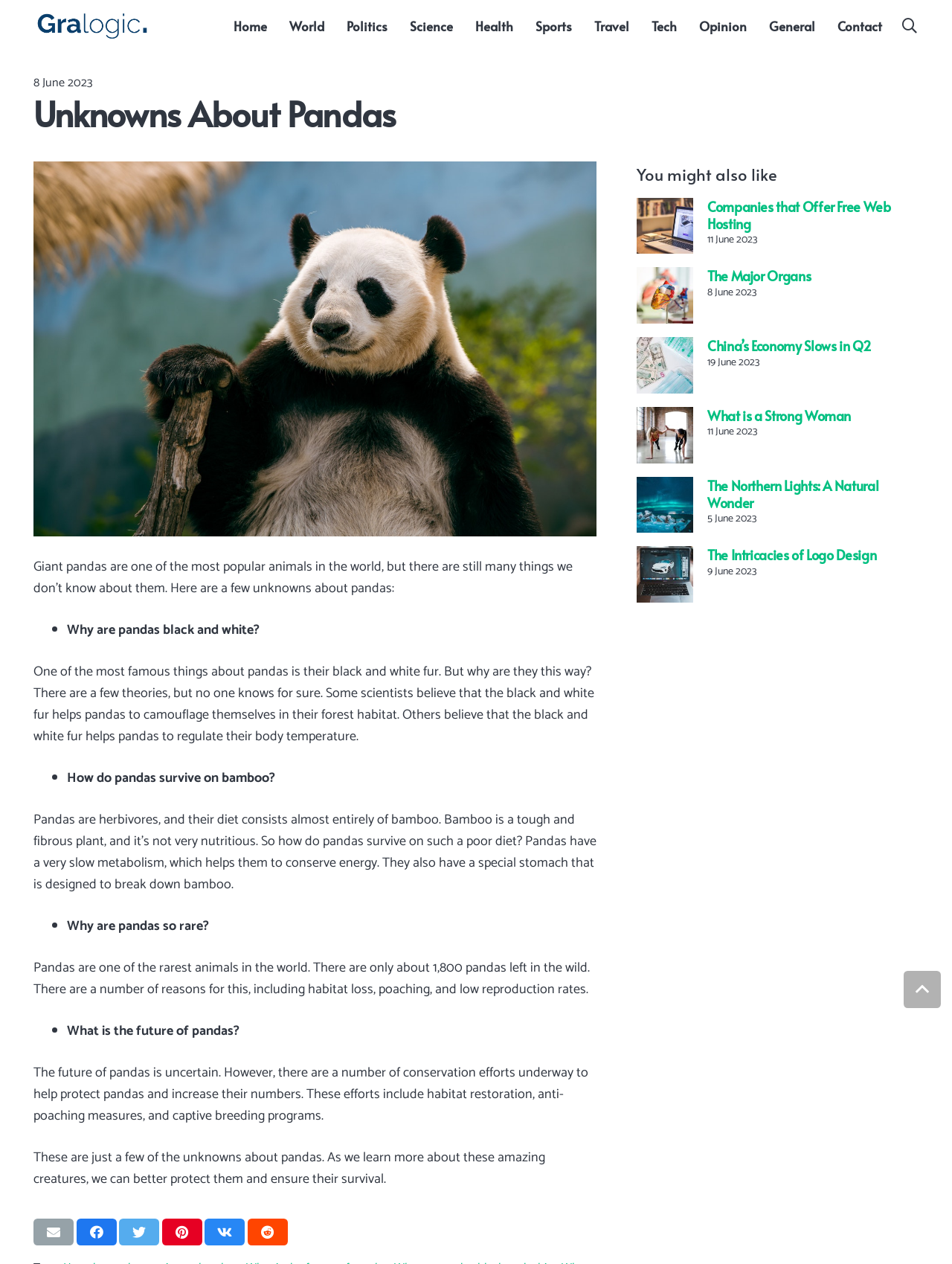Examine the image carefully and respond to the question with a detailed answer: 
What is the name of the section that lists related articles?

The section that lists related articles is titled 'You might also like', which appears below the main content of the webpage and includes links to other articles on various topics.